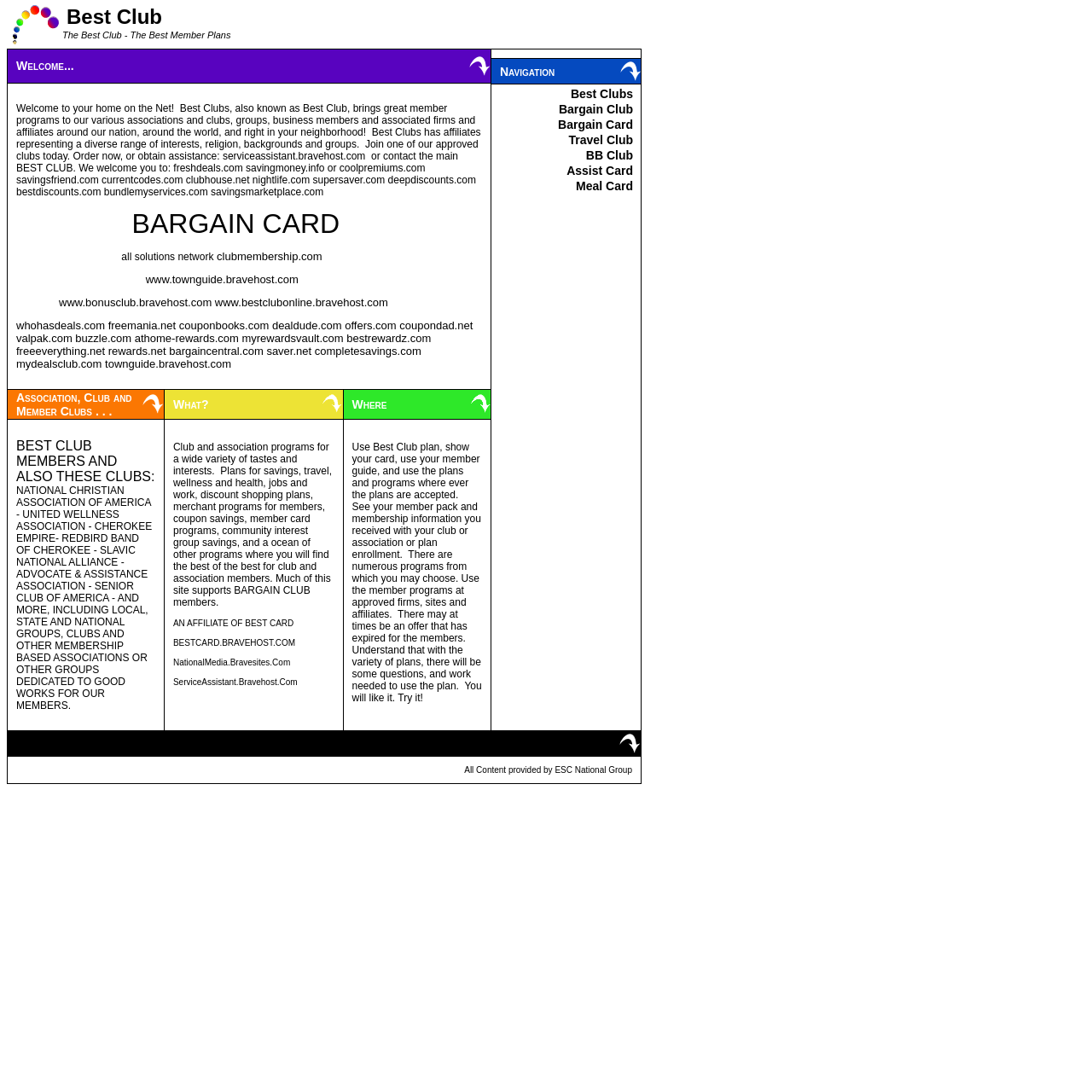Observe the image and answer the following question in detail: What is the main purpose of Best Club?

Based on the webpage content, Best Club seems to provide various member programs for its associations and clubs, including savings, travel, wellness, and health plans, among others. The webpage mentions that Best Club has affiliates representing a diverse range of interests, religion, backgrounds, and groups, and invites users to join one of its approved clubs.